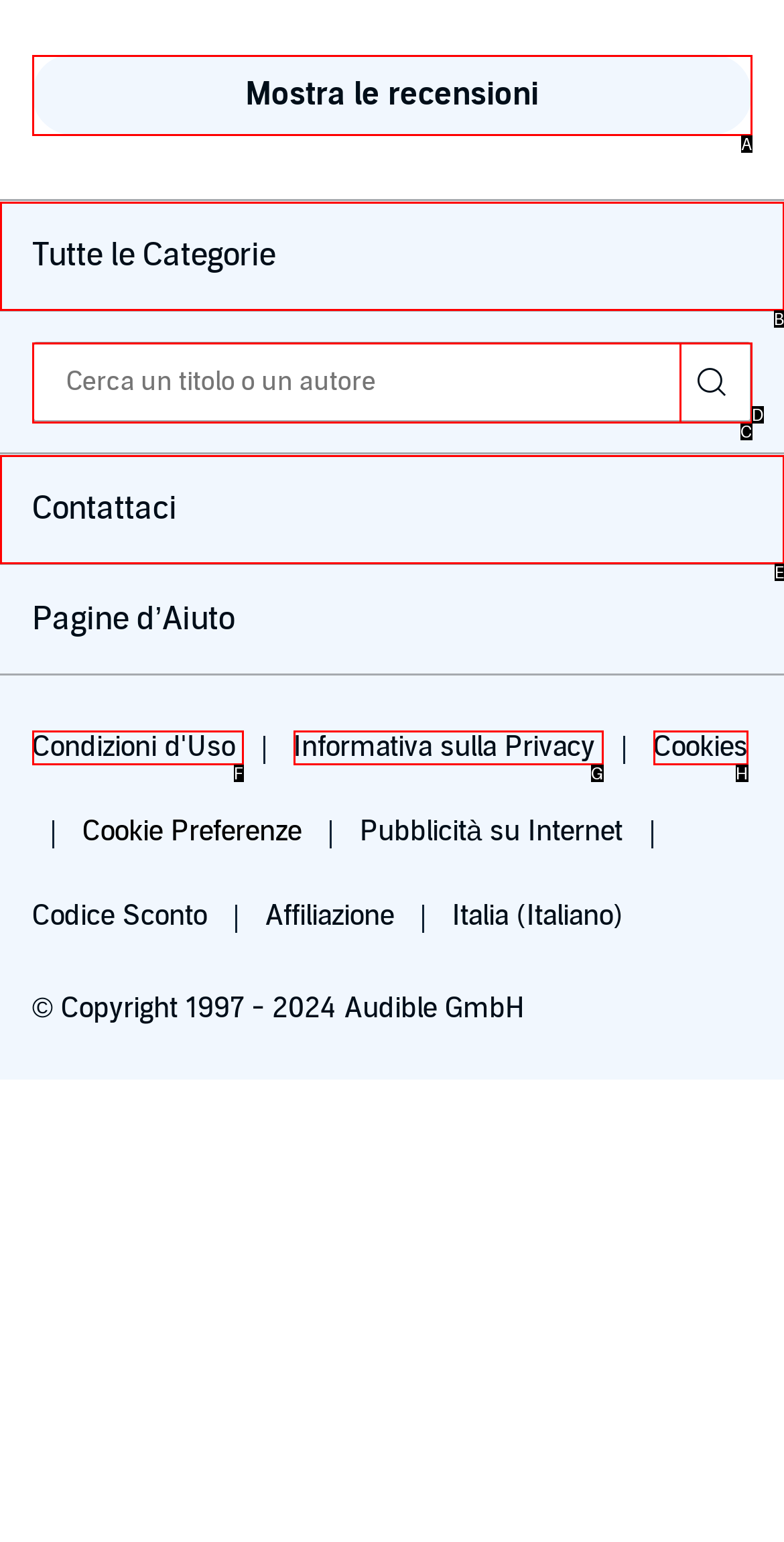Identify the HTML element that corresponds to the following description: Tutte le Categorie Provide the letter of the best matching option.

B